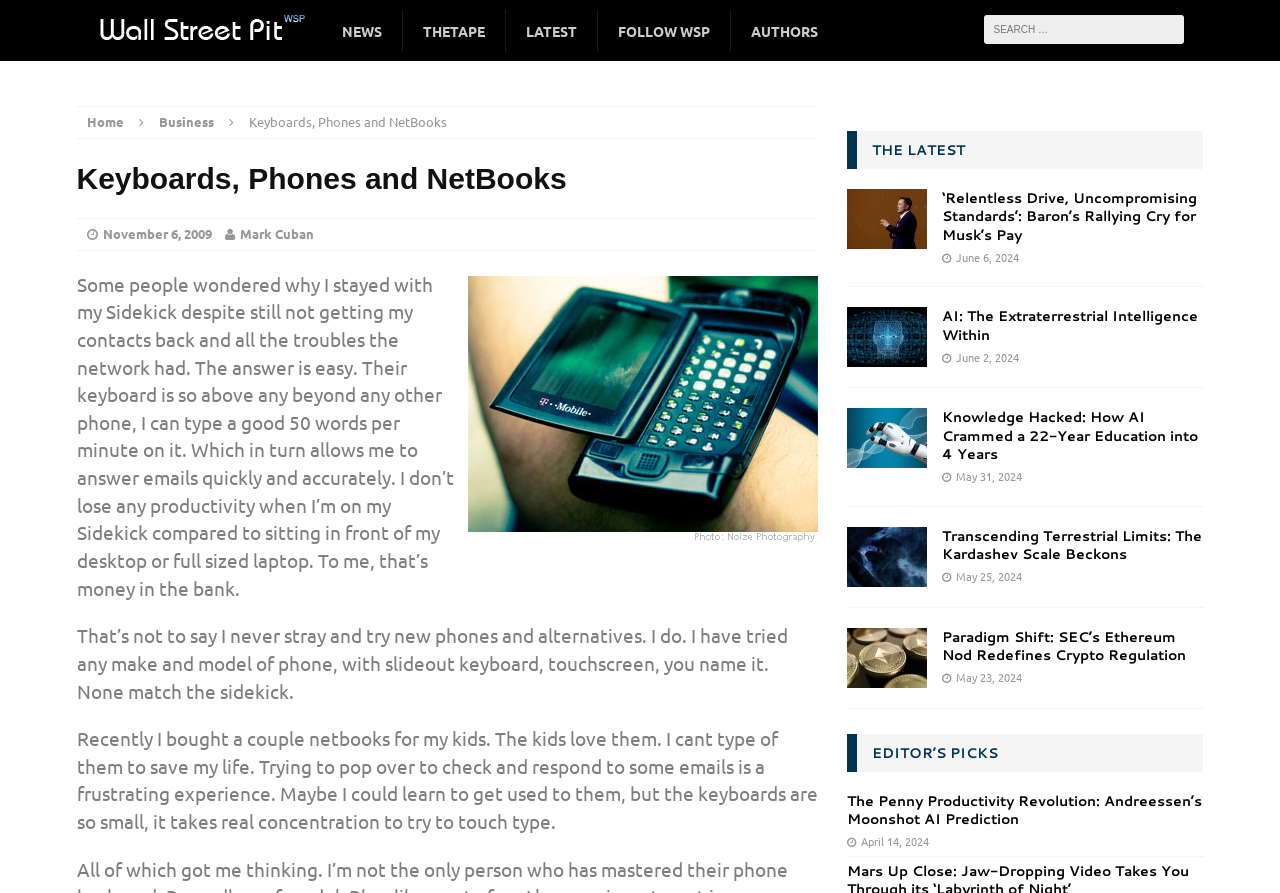Provide the bounding box coordinates of the HTML element described by the text: "title="AI: The Extraterrestrial Intelligence Within"". The coordinates should be in the format [left, top, right, bottom] with values between 0 and 1.

[0.661, 0.389, 0.724, 0.409]